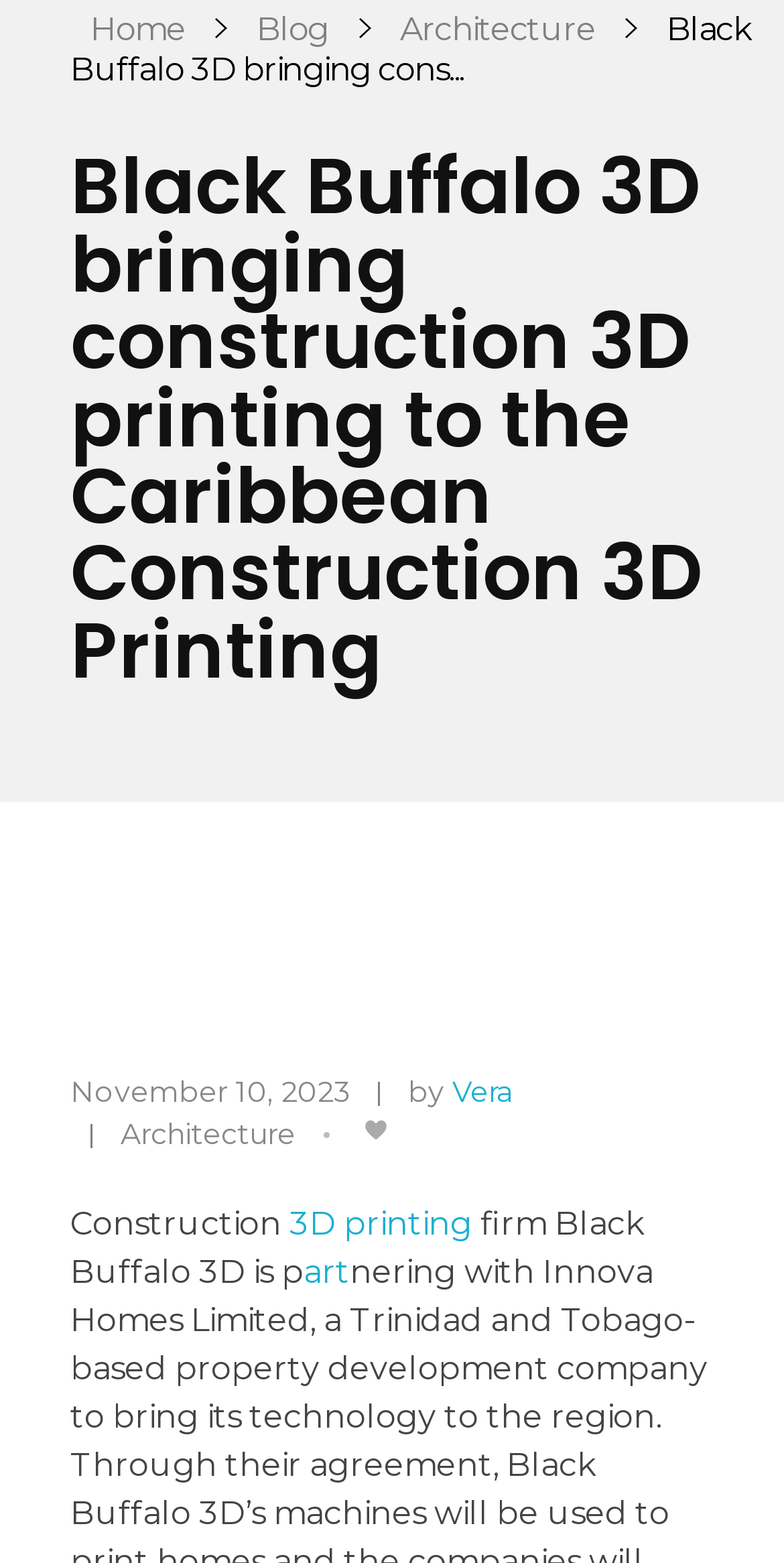Identify the bounding box for the described UI element. Provide the coordinates in (top-left x, top-left y, bottom-right x, bottom-right y) format with values ranging from 0 to 1: Blog

[0.327, 0.006, 0.419, 0.031]